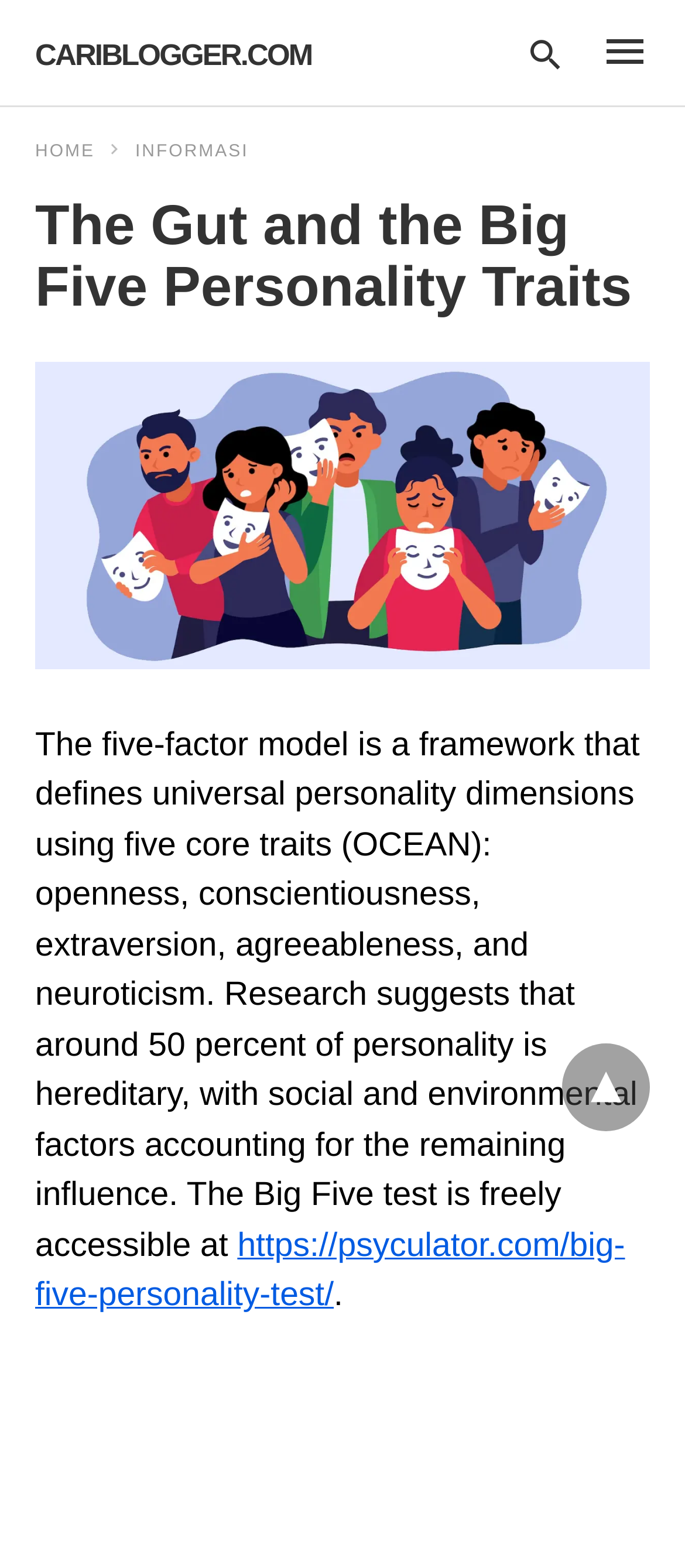Can you identify and provide the main heading of the webpage?

The Gut and the Big Five Personality Traits